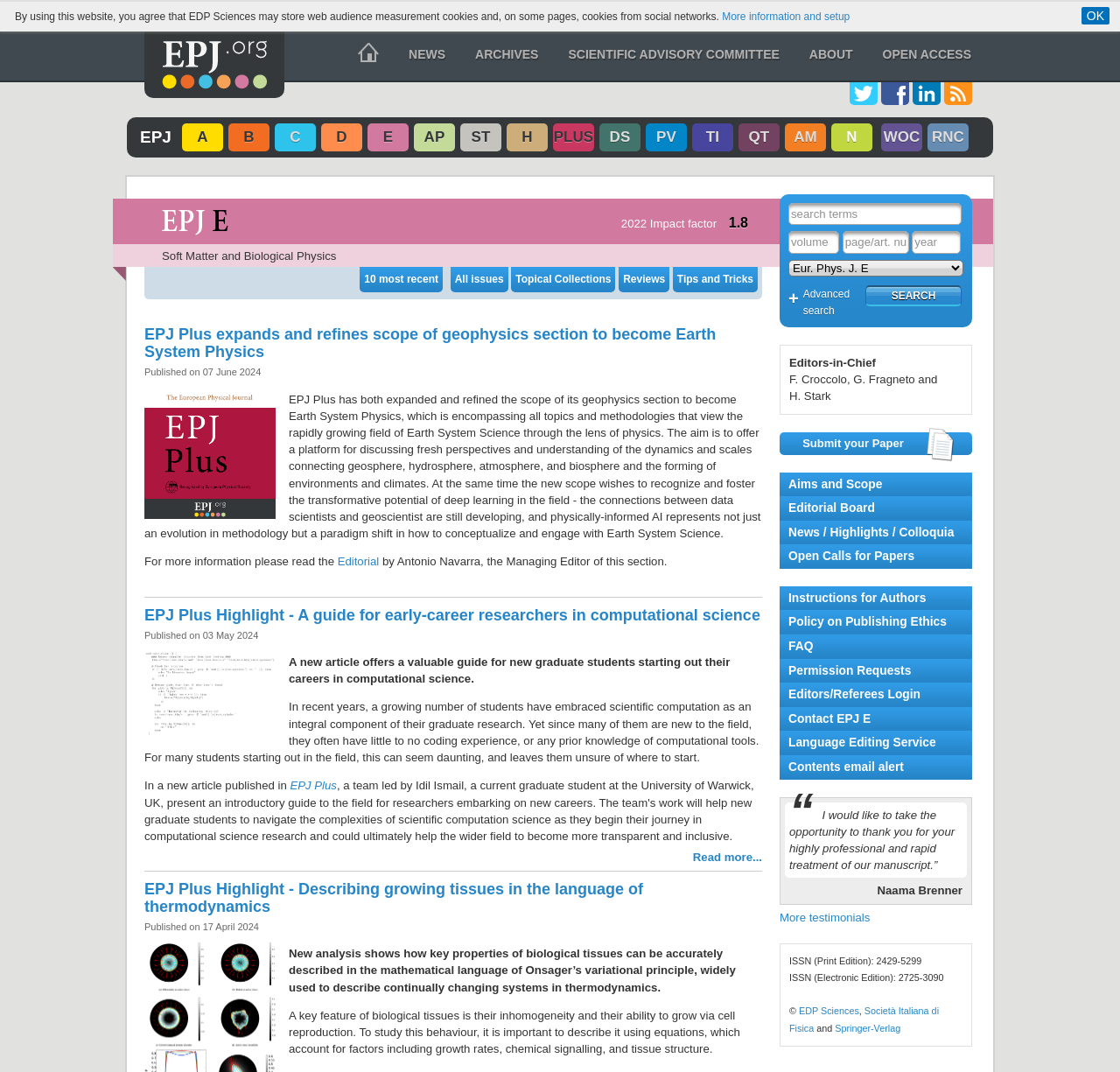What is the impact factor of EPJ E? Based on the image, give a response in one word or a short phrase.

1.8